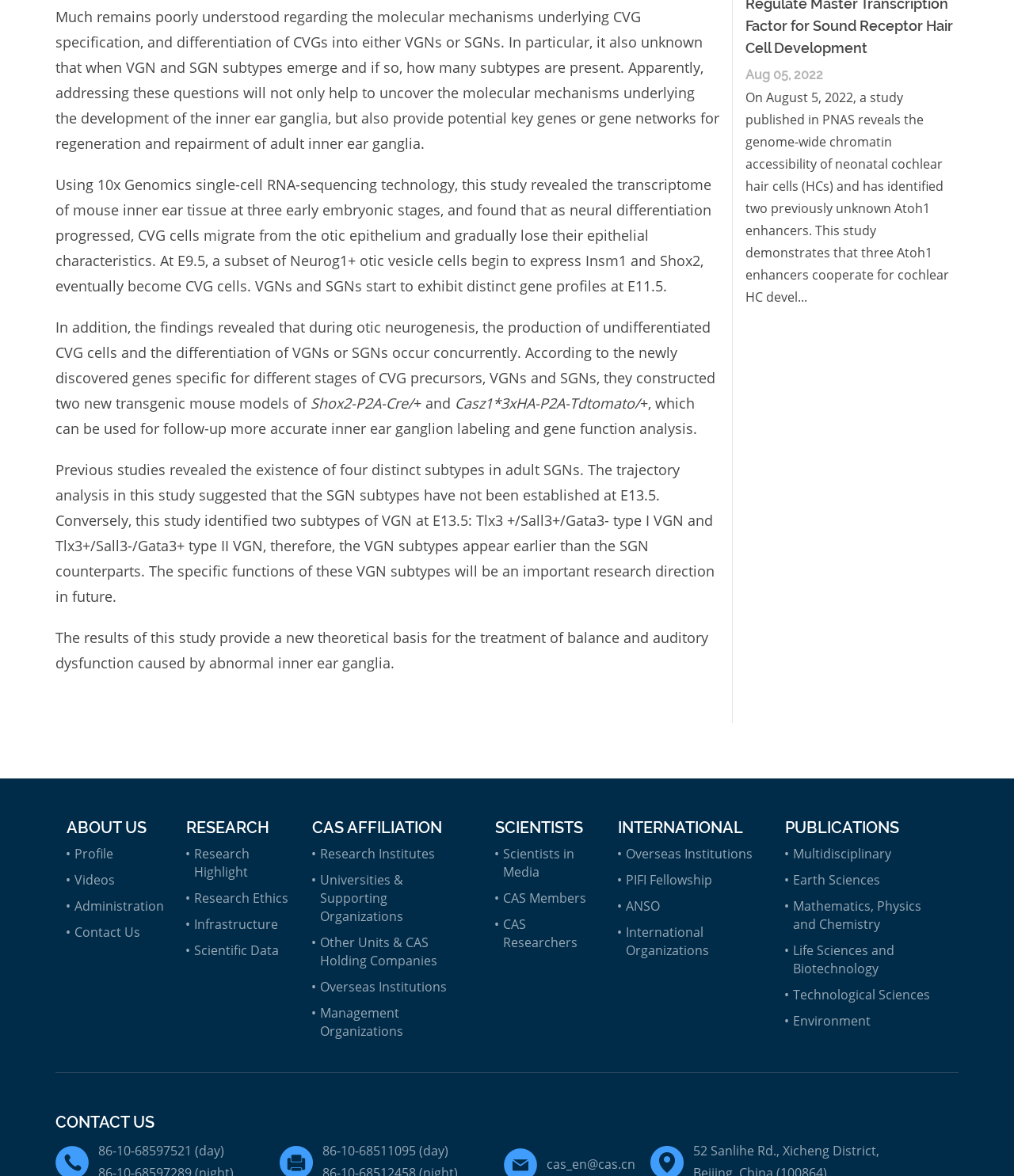Find the bounding box coordinates for the UI element that matches this description: "About Us".

[0.066, 0.696, 0.145, 0.712]